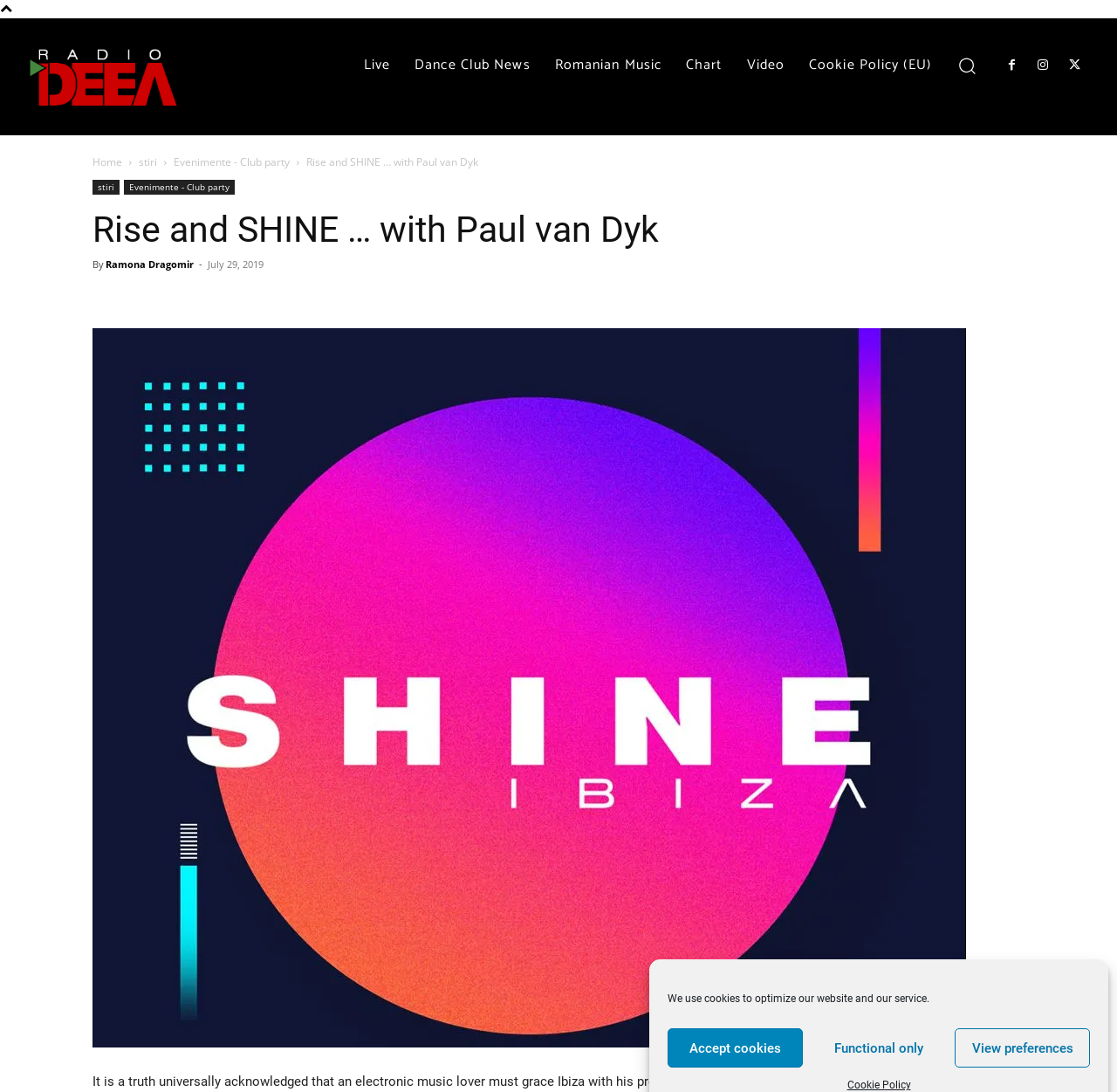Specify the bounding box coordinates of the region I need to click to perform the following instruction: "Check 'Chart'". The coordinates must be four float numbers in the range of 0 to 1, i.e., [left, top, right, bottom].

[0.603, 0.04, 0.657, 0.079]